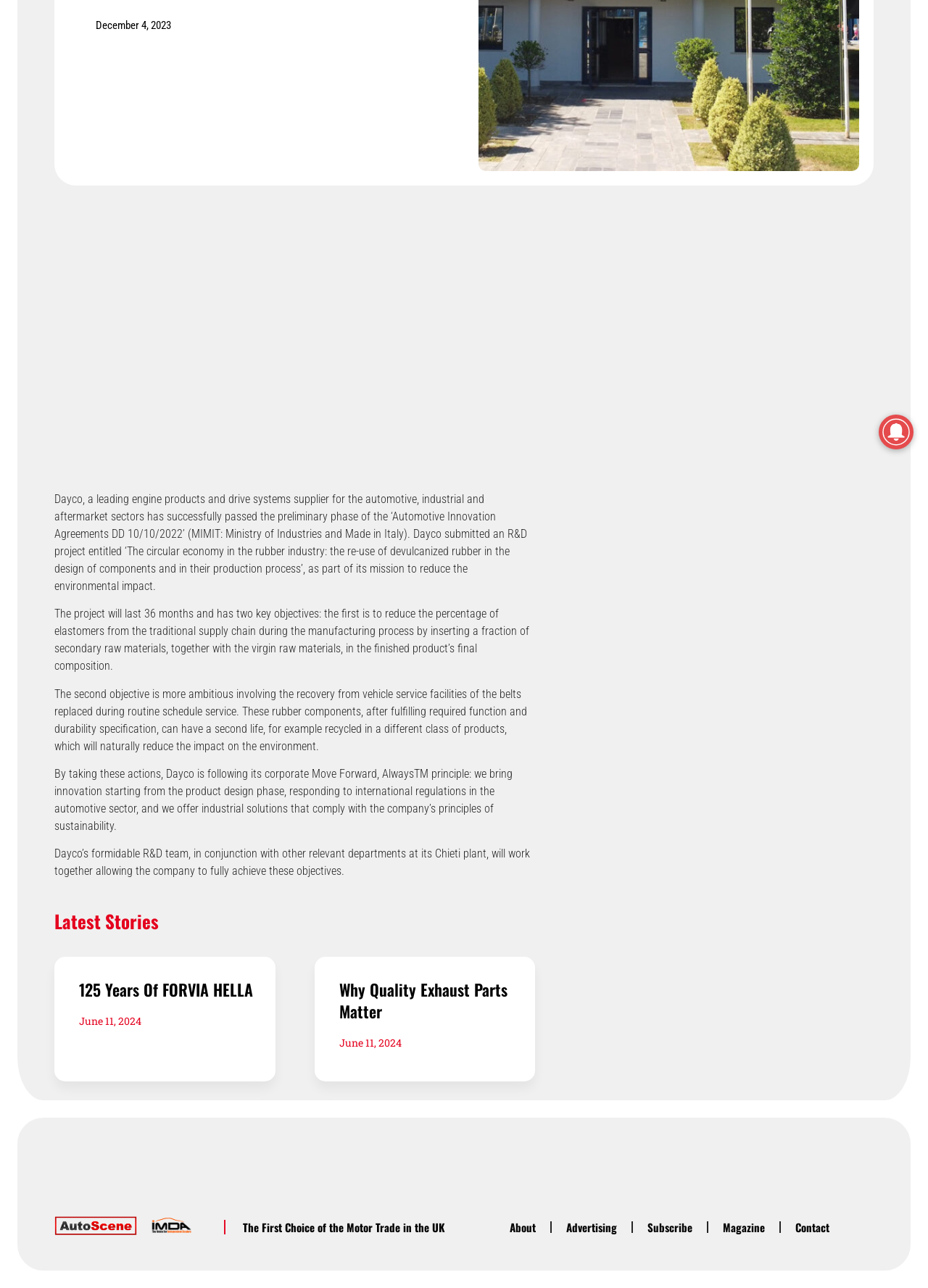Locate the UI element described by Why quality exhaust parts matter in the provided webpage screenshot. Return the bounding box coordinates in the format (top-left x, top-left y, bottom-right x, bottom-right y), ensuring all values are between 0 and 1.

[0.365, 0.759, 0.547, 0.794]